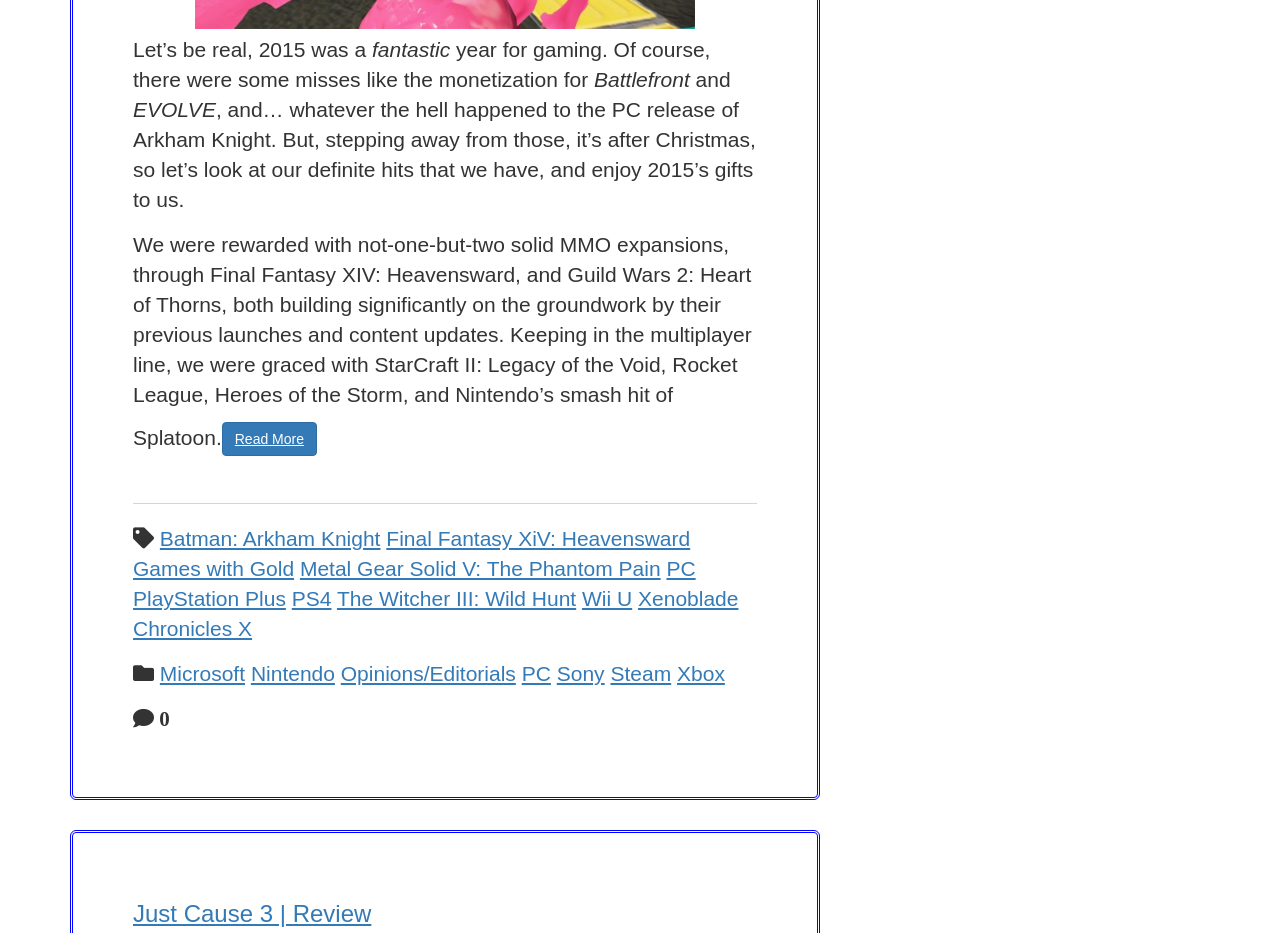Show the bounding box coordinates of the region that should be clicked to follow the instruction: "Go to the Opinions/Editorials section."

[0.266, 0.71, 0.403, 0.734]